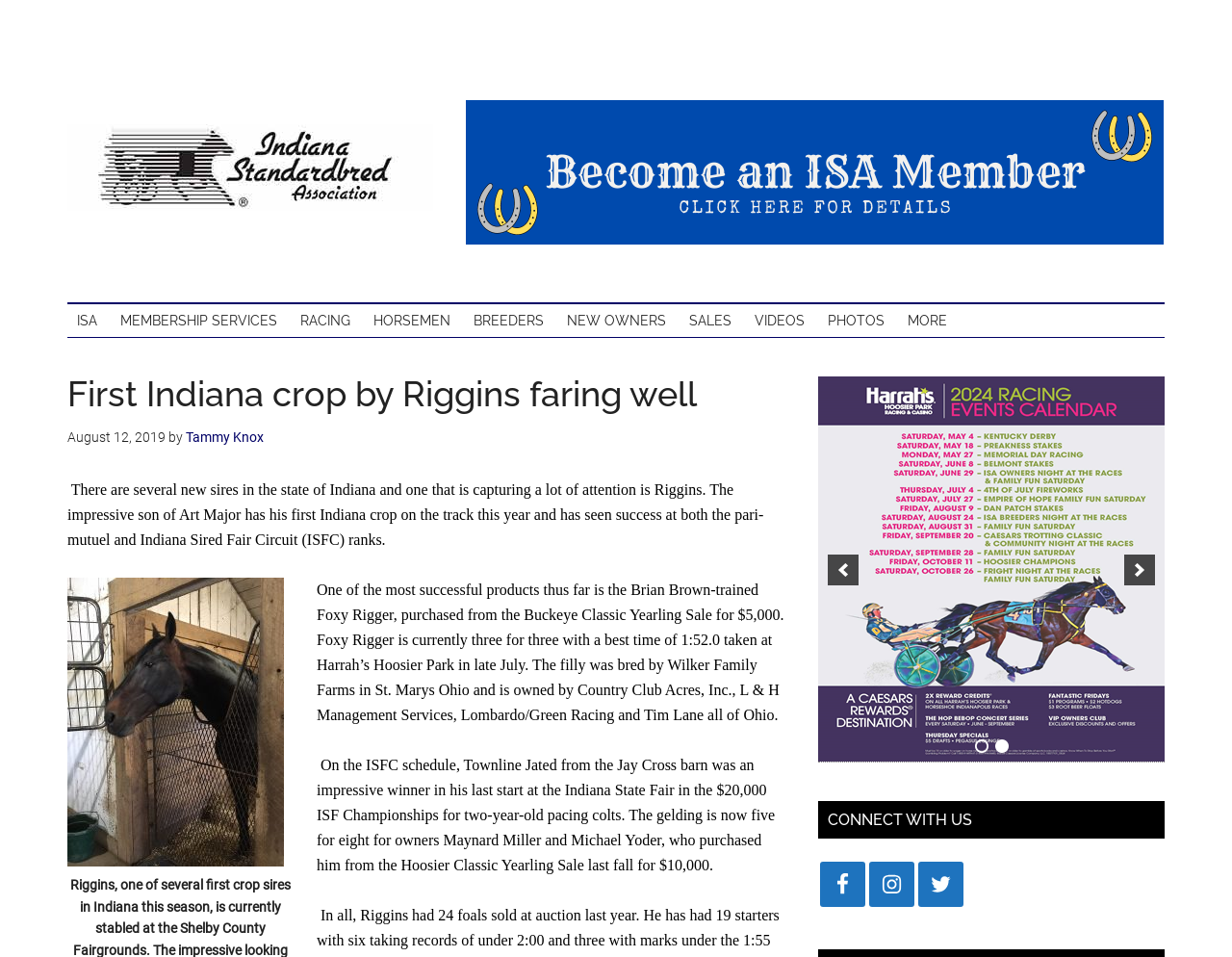What is the main heading displayed on the webpage? Please provide the text.

First Indiana crop by Riggins faring well